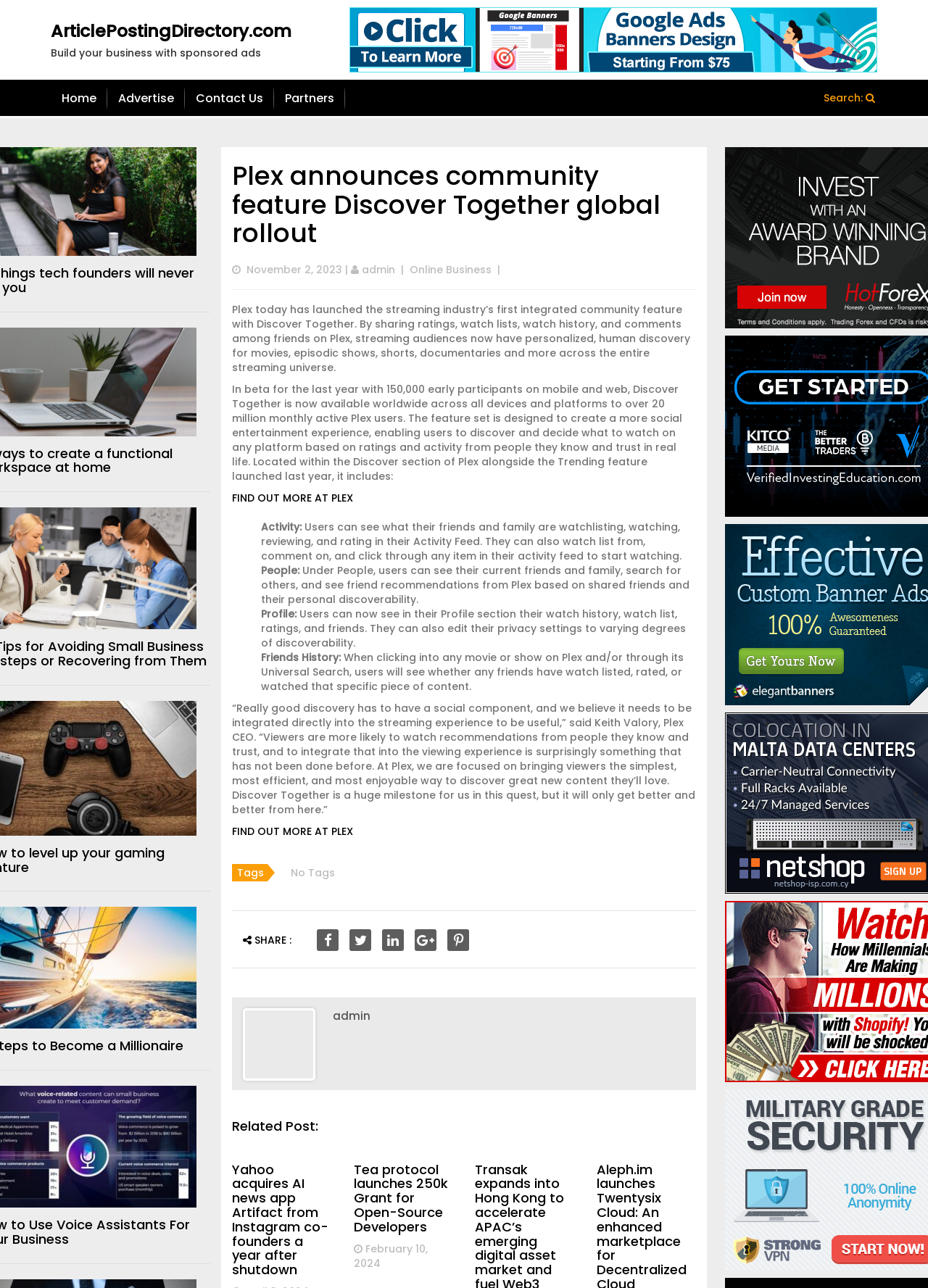Write a detailed summary of the webpage.

The webpage appears to be an article posting directory, with a focus on technology and business news. At the top of the page, there is a heading that reads "ArticlePostingDirectory.com" and a link to the same. Below this, there is a heading that promotes sponsored ads for building a business.

The main content of the page is an article about Plex announcing a community feature called Discover Together, which allows users to share ratings, watch lists, and comments with friends on the platform. The article is divided into sections, with headings that describe the different features of Discover Together, such as Activity, People, Profile, and Friends History.

The article includes several paragraphs of text that describe the features and benefits of Discover Together, as well as a quote from the CEO of Plex. There are also several links and buttons throughout the article, including a "Find out more at Plex" button and social media sharing links.

At the bottom of the page, there is a section titled "Related Post" that lists two other articles, one about Yahoo acquiring an AI news app and another about a grant for open-source developers. Each of these articles has a heading and a link to read more.

There are a total of 5 headings on the page, 14 links, and 21 blocks of static text. The page also includes several icons and images, including a figure that appears to be a screenshot of the Discover Together feature.